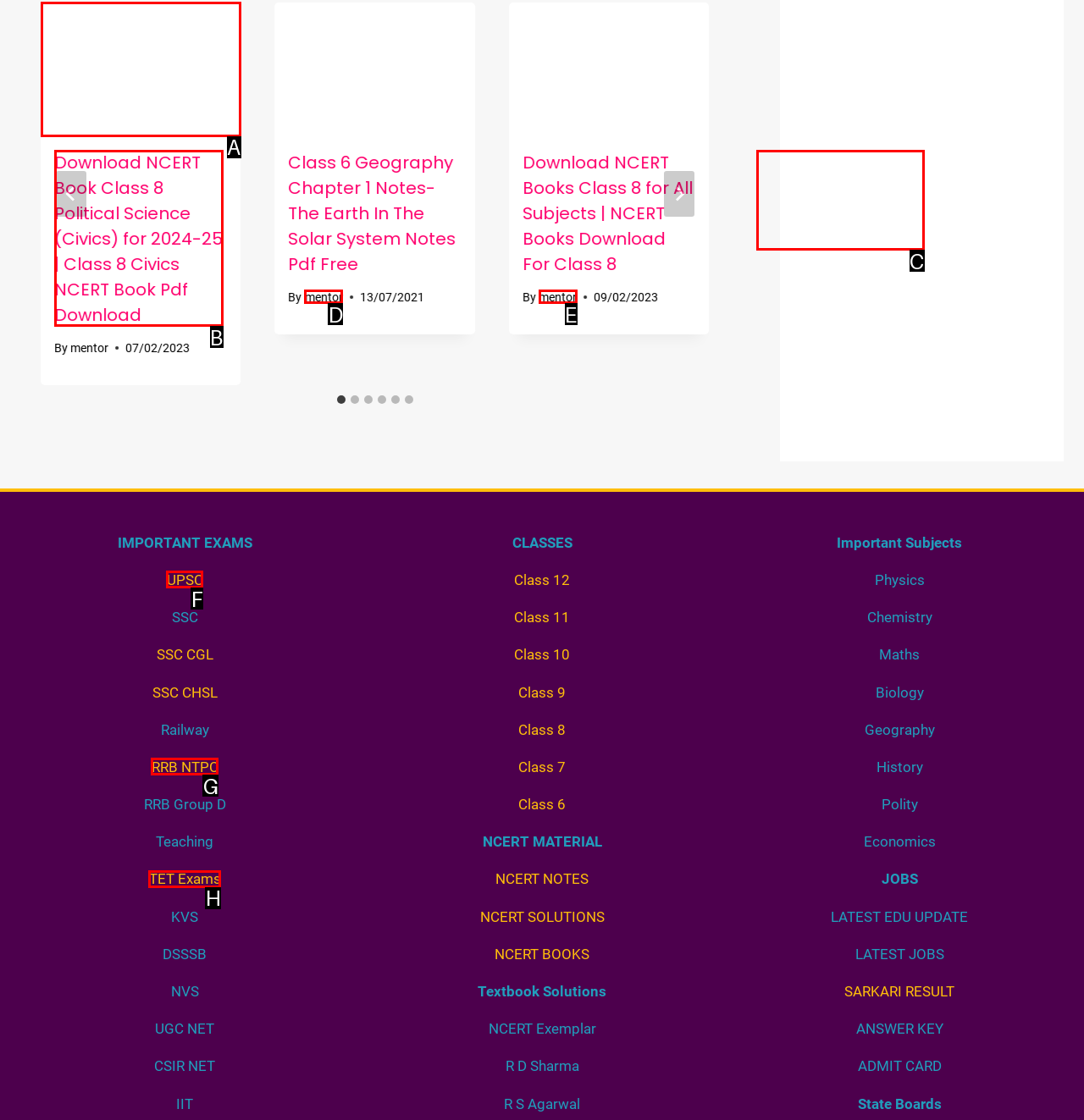Point out the correct UI element to click to carry out this instruction: View Class 8 Civics NCERT Book Pdf
Answer with the letter of the chosen option from the provided choices directly.

A